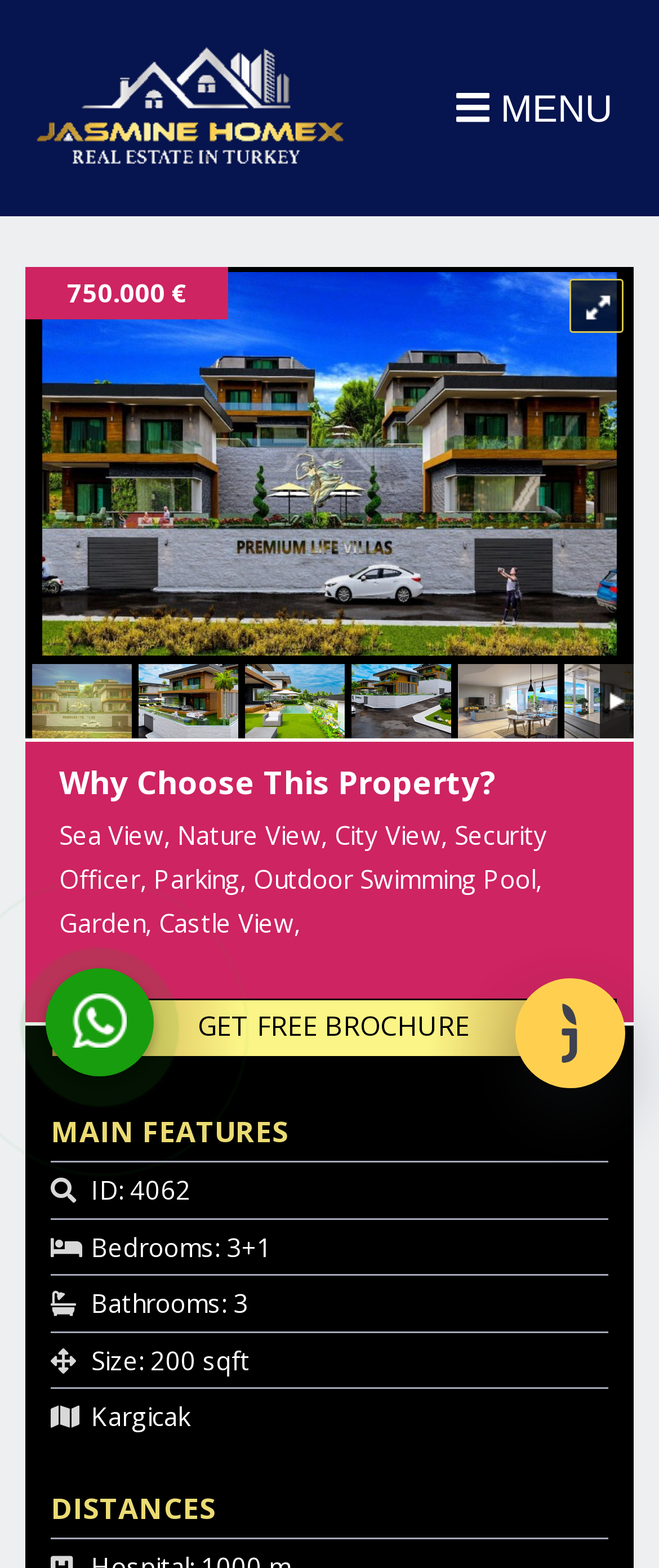Refer to the image and provide an in-depth answer to the question:
What is the location of this property?

I found the location of the property by looking at the static text element with the bounding box coordinates [0.138, 0.893, 0.287, 0.914], which displays the location as Kargicak.